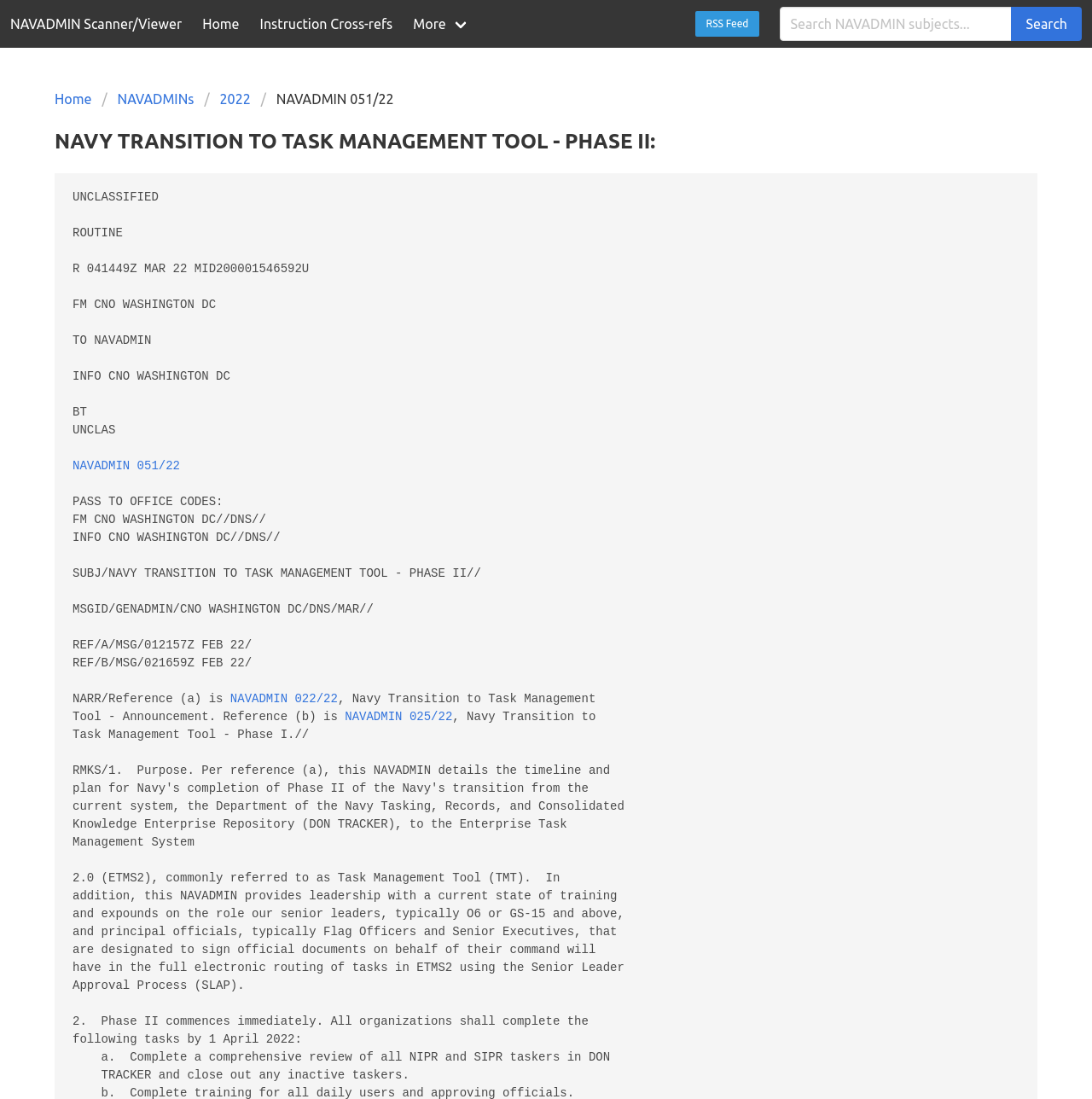Determine the bounding box for the UI element that matches this description: "NAVADMIN 051/22".

[0.066, 0.417, 0.165, 0.43]